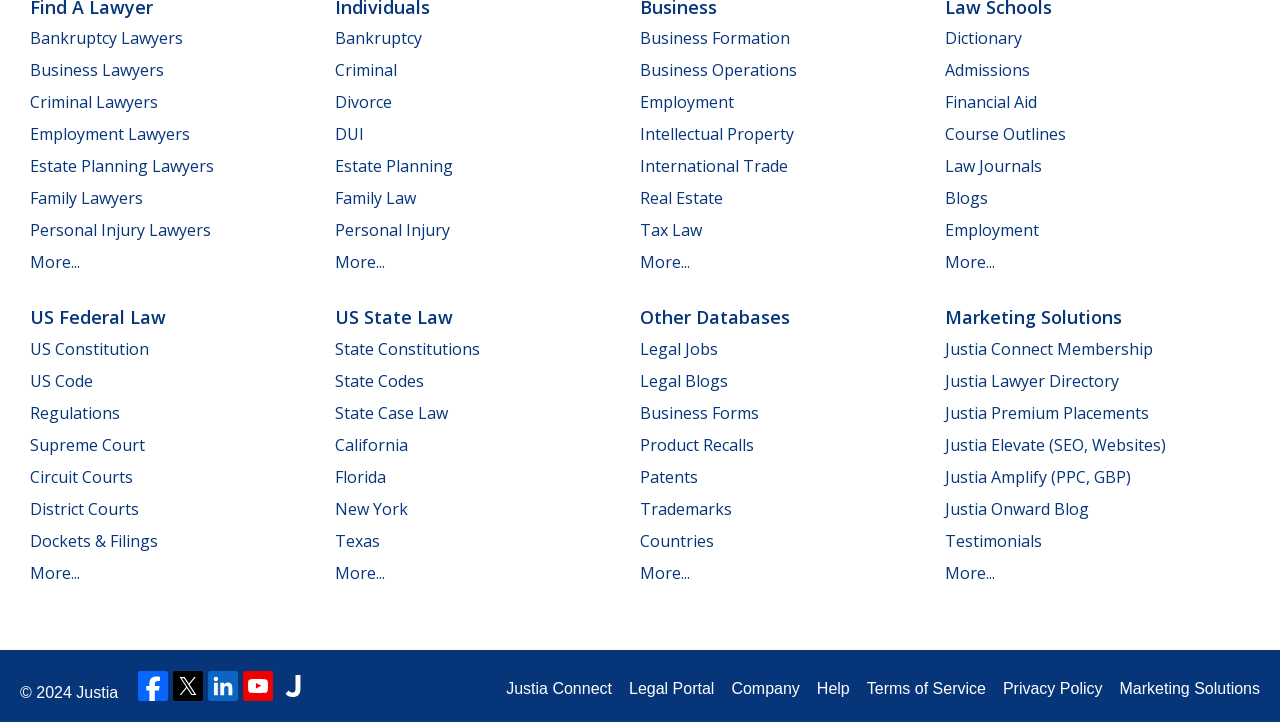From the image, can you give a detailed response to the question below:
What is the purpose of the 'Marketing Solutions' section?

The 'Marketing Solutions' section appears to provide marketing solutions for lawyers, including Justia Connect Membership, Justia Lawyer Directory, and Justia Premium Placements, among others. This section is likely intended to help lawyers promote their services and grow their practice.